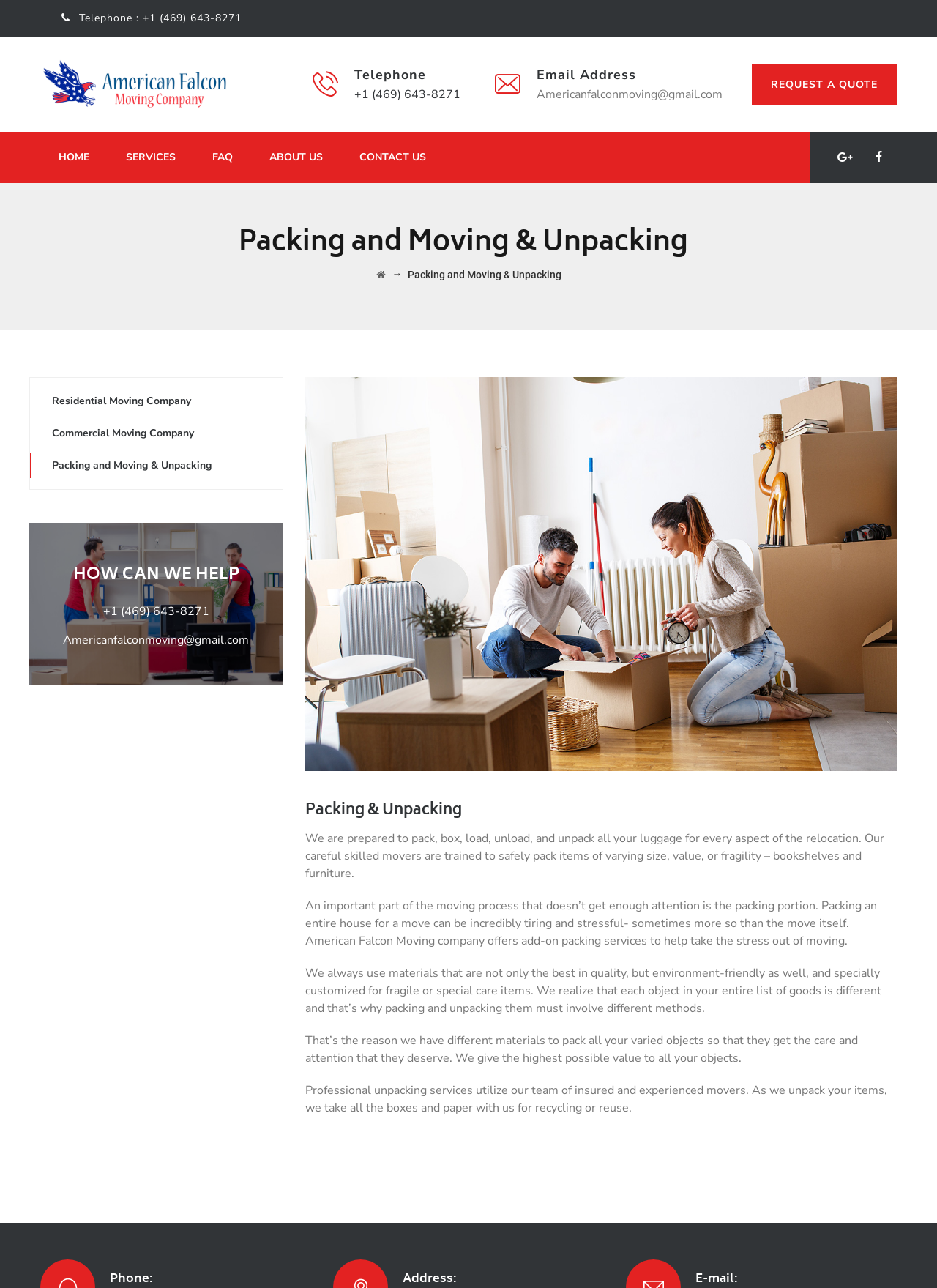What services does American Falcon Moving company offer?
Please provide a comprehensive answer based on the visual information in the image.

The webpage indicates that American Falcon Moving company offers packing and moving services, as mentioned in the heading 'Packing and Moving & Unpacking' and in the detailed descriptions of their services.